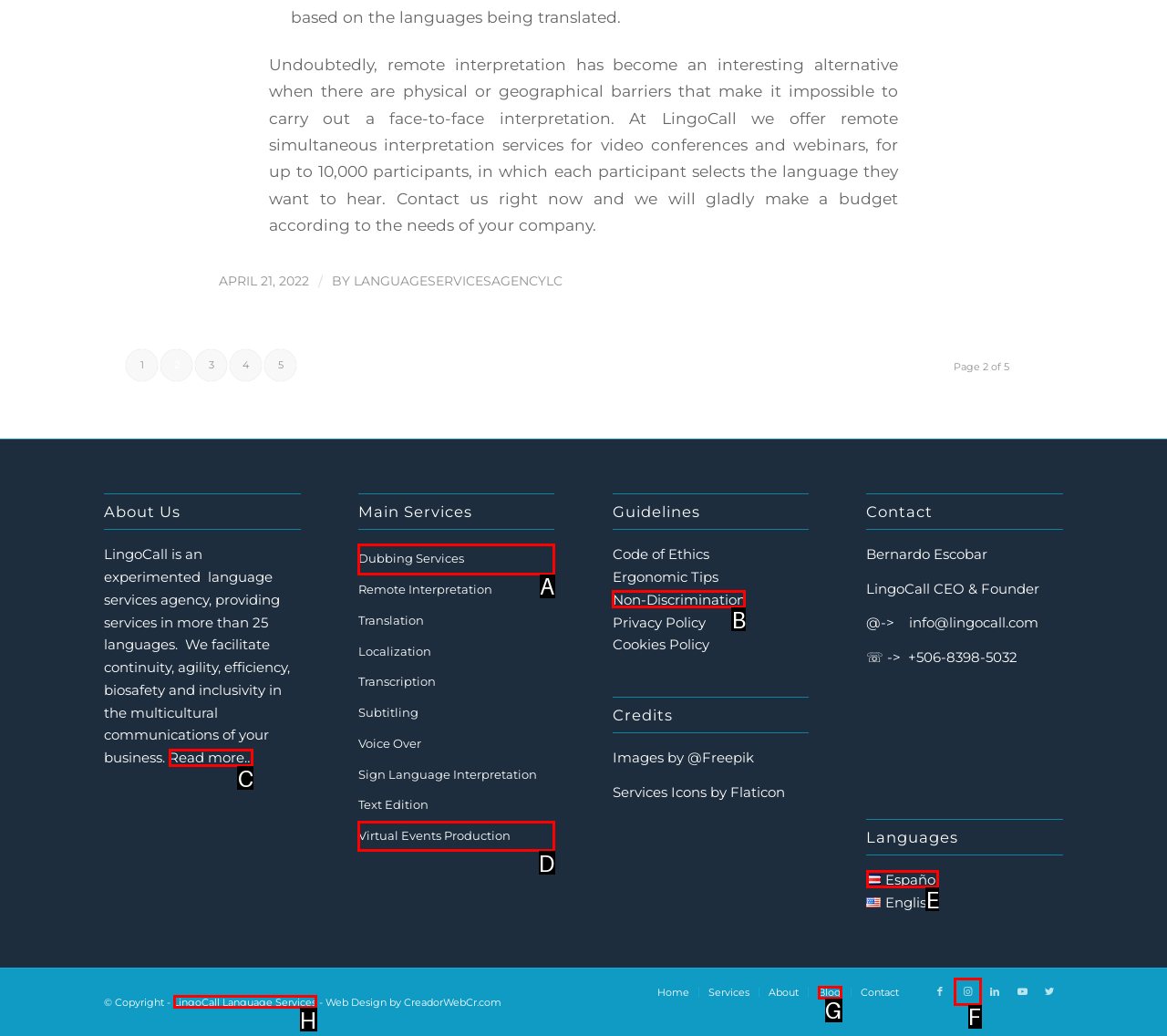Select the appropriate HTML element that needs to be clicked to execute the following task: Read more about LingoCall. Respond with the letter of the option.

C